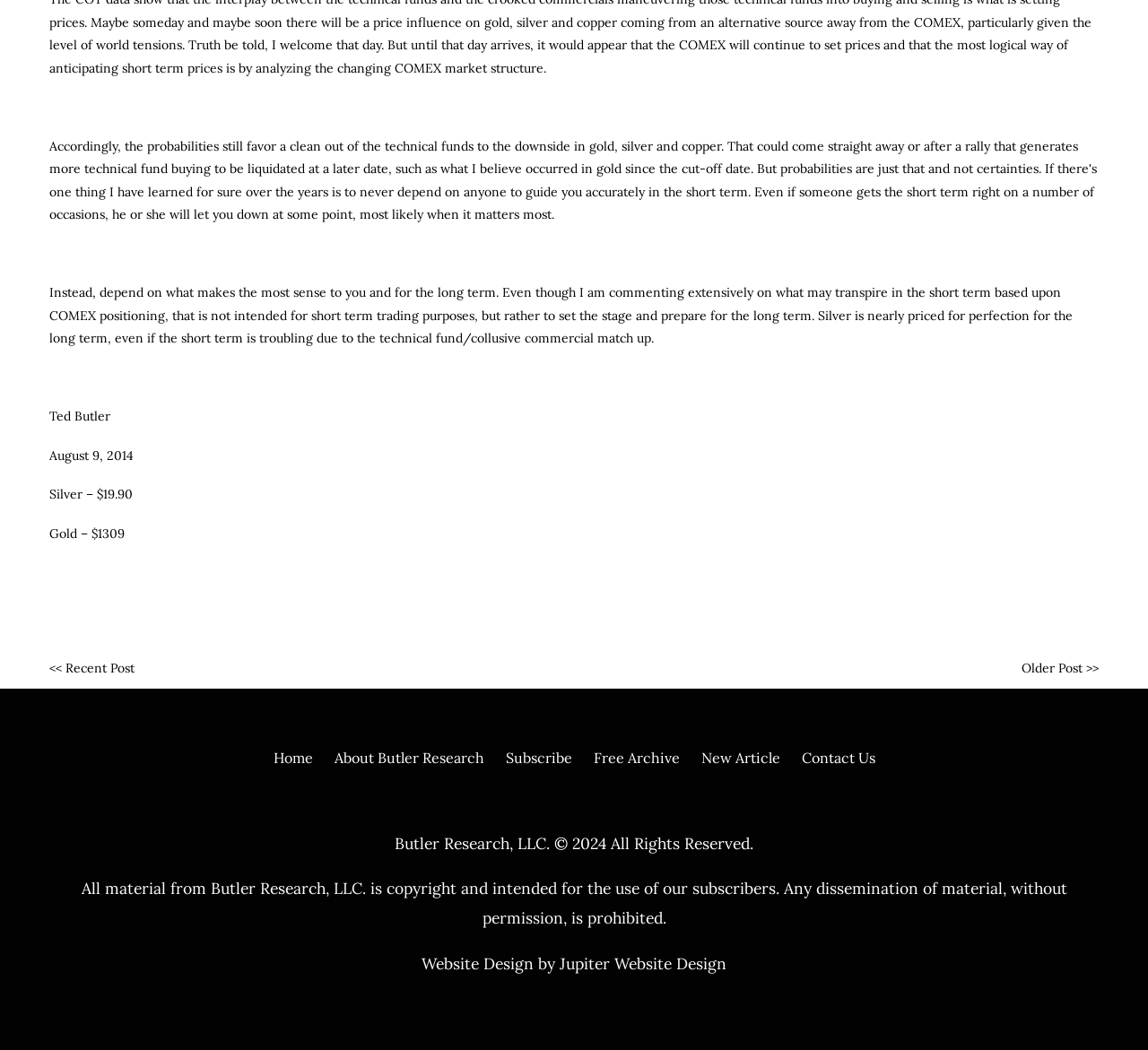Please mark the clickable region by giving the bounding box coordinates needed to complete this instruction: "subscribe to the newsletter".

[0.44, 0.713, 0.498, 0.73]